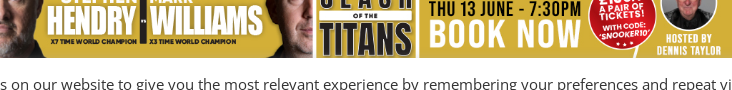Describe all the elements visible in the image meticulously.

The image features a promotional banner titled "Clash of the Titans," showcasing two legendary snooker players, Stephen Hendry and Mark Williams. Hendry is highlighted as a seven-time World Champion, while Williams is noted as a three-time World Champion. The event is scheduled for Thursday, June 13, at 7:30 PM, encouraging fans to "Book Now" for a chance to witness this exciting showdown. The banner includes a call to action for a pair of tickets, with a promotional code mentioned for snooker fans. The event will be hosted by Dennis Taylor, adding a notable touch to this highly anticipated match-up.